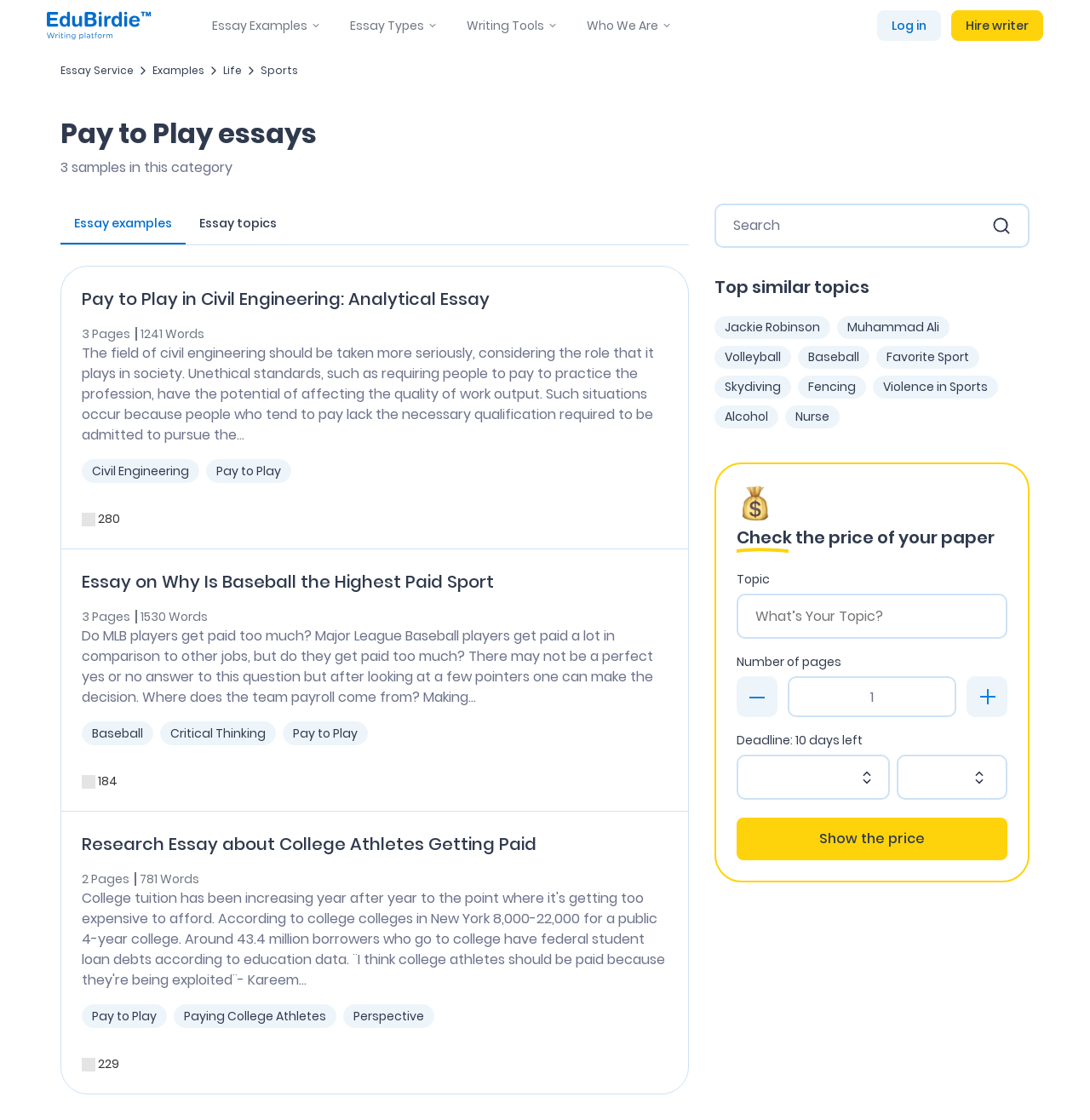Answer succinctly with a single word or phrase:
What can users do with the 'Search' textbox?

Search for essays